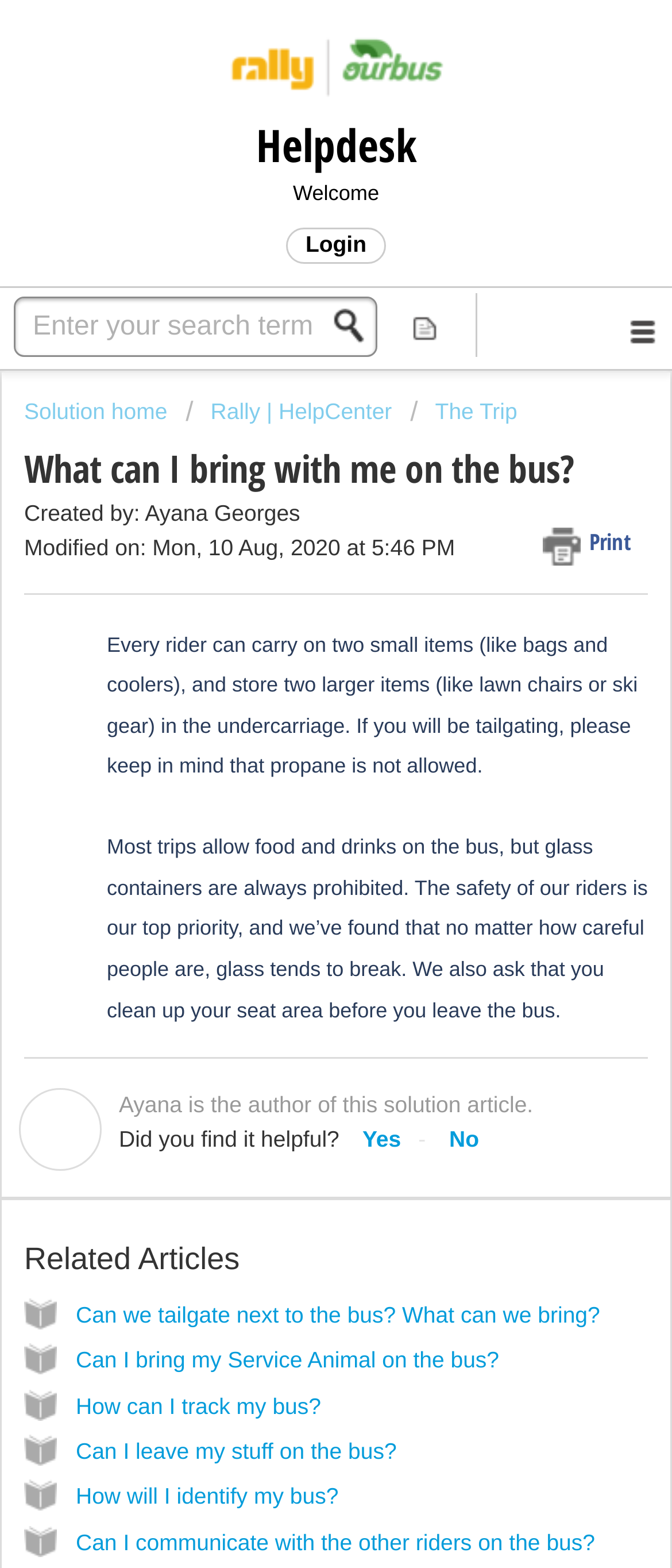Specify the bounding box coordinates (top-left x, top-left y, bottom-right x, bottom-right y) of the UI element in the screenshot that matches this description: The Trip

[0.61, 0.254, 0.77, 0.271]